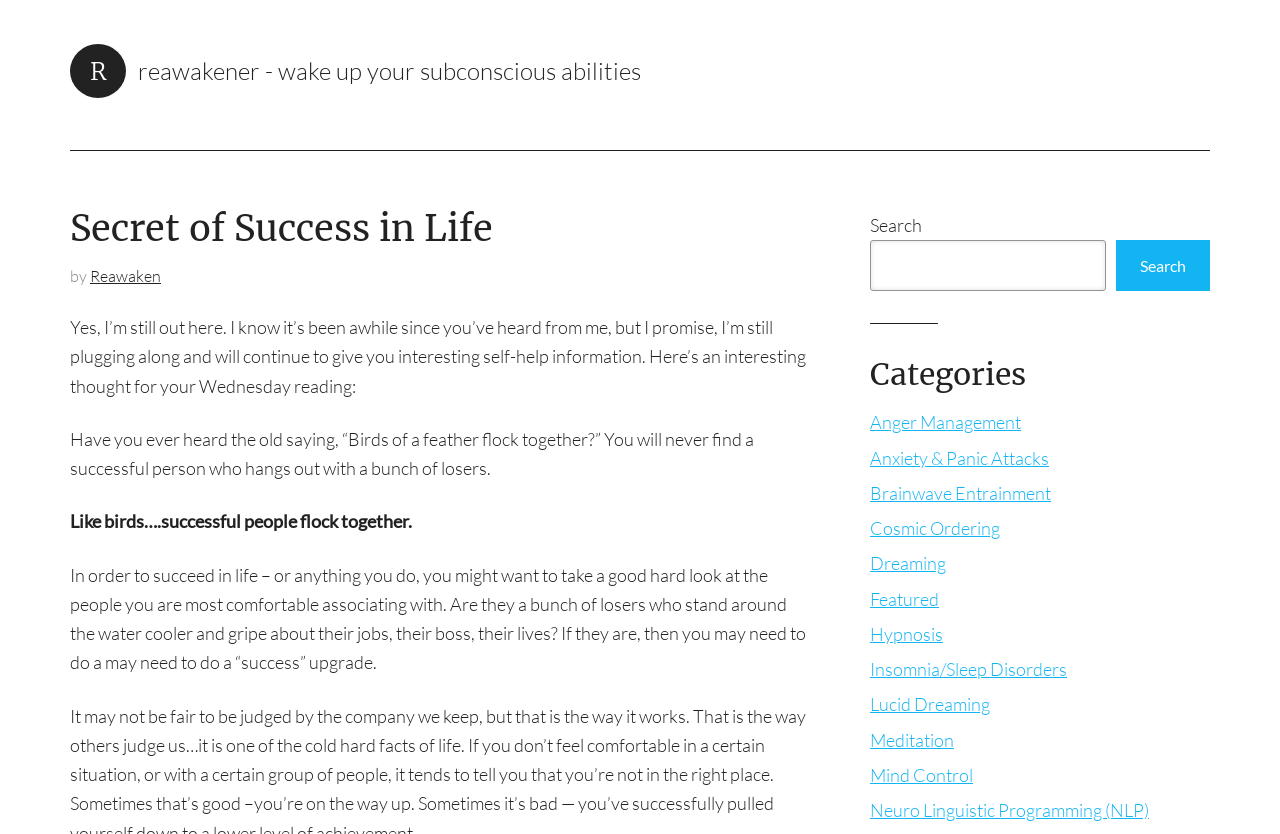Extract the bounding box coordinates for the HTML element that matches this description: "Search". The coordinates should be four float numbers between 0 and 1, i.e., [left, top, right, bottom].

[0.872, 0.288, 0.945, 0.349]